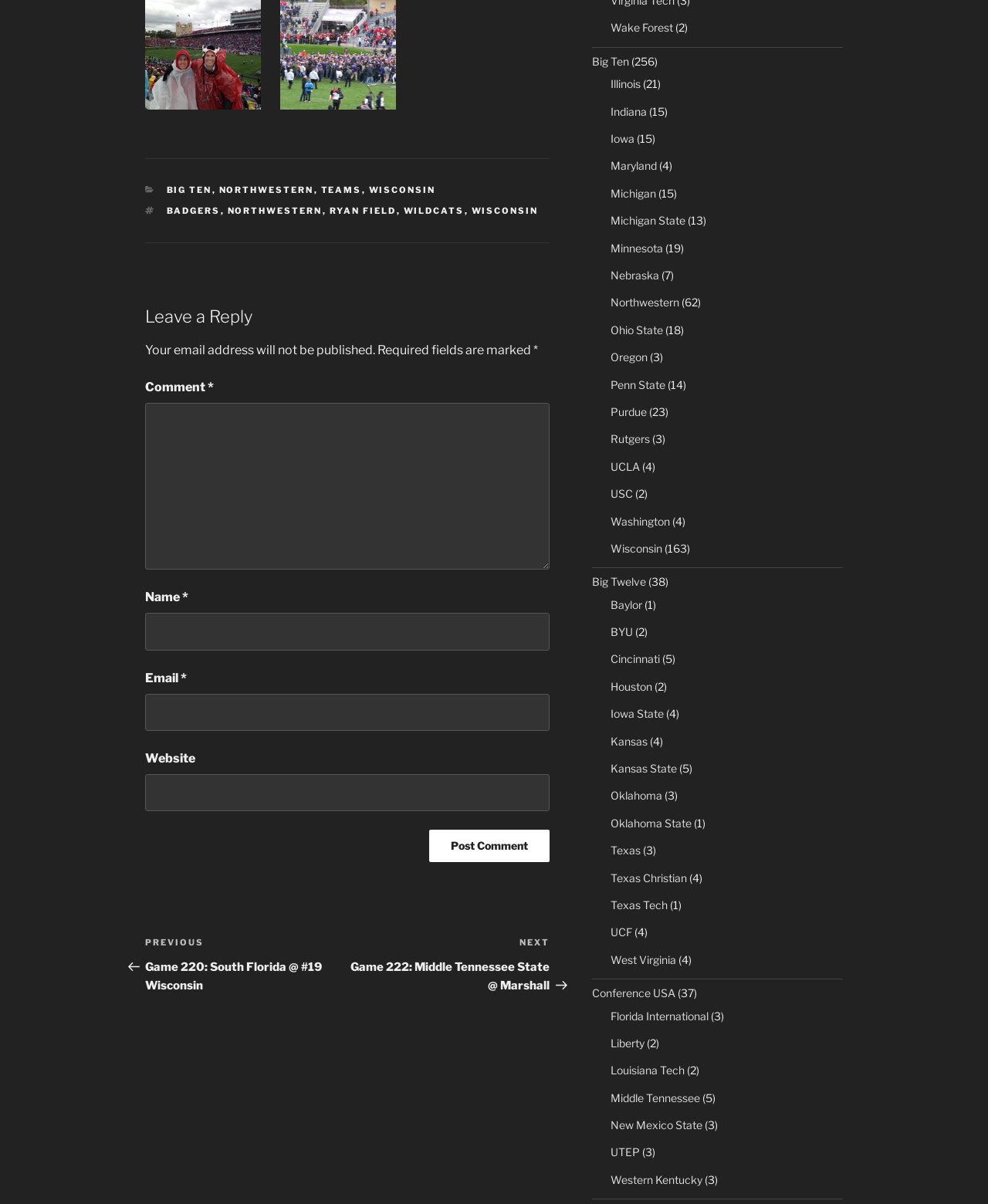Locate the coordinates of the bounding box for the clickable region that fulfills this instruction: "Click on the 'Posts' navigation".

[0.147, 0.768, 0.556, 0.836]